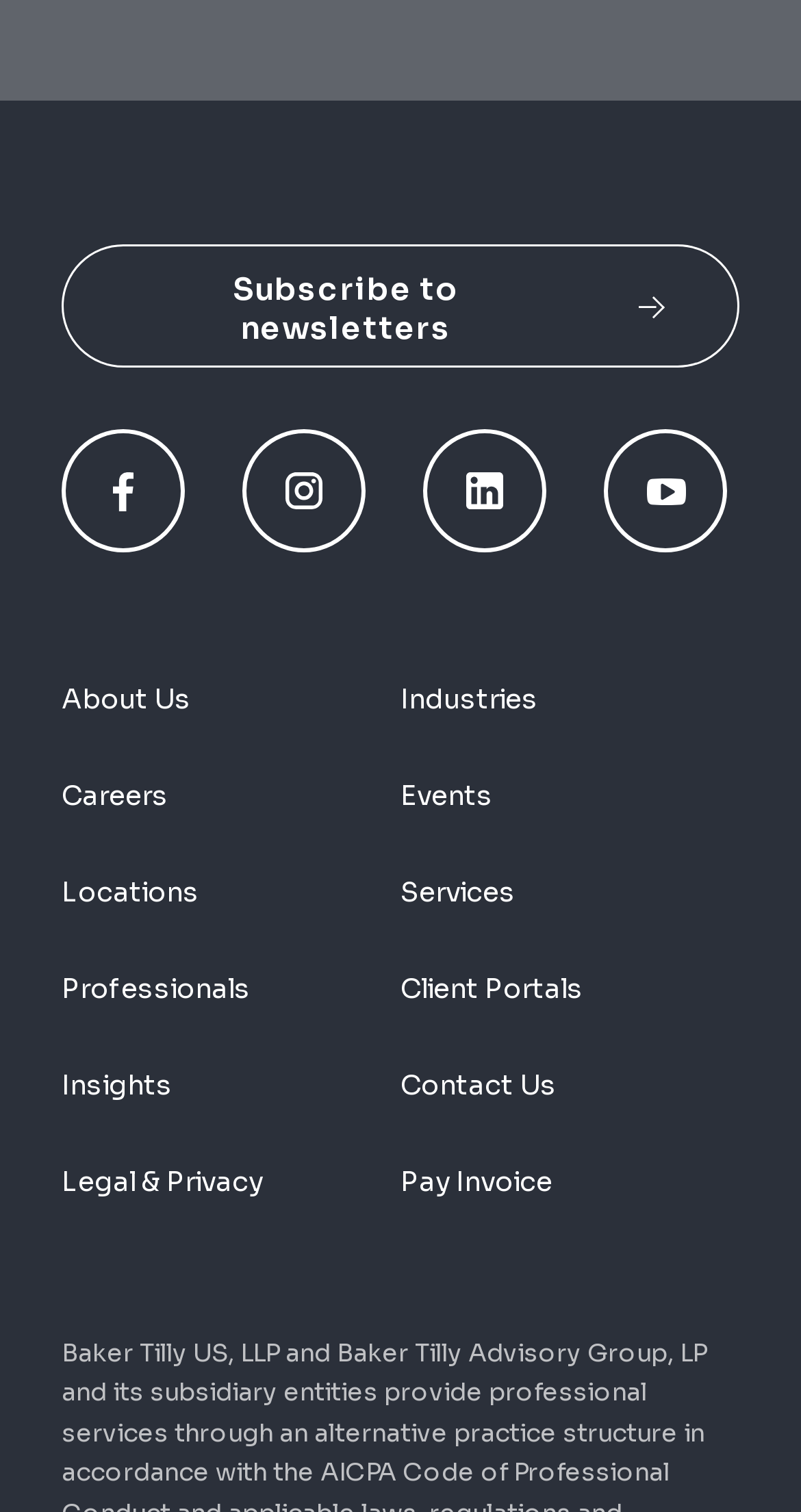Determine the bounding box of the UI element mentioned here: "Instagram". The coordinates must be in the format [left, top, right, bottom] with values ranging from 0 to 1.

[0.303, 0.284, 0.456, 0.366]